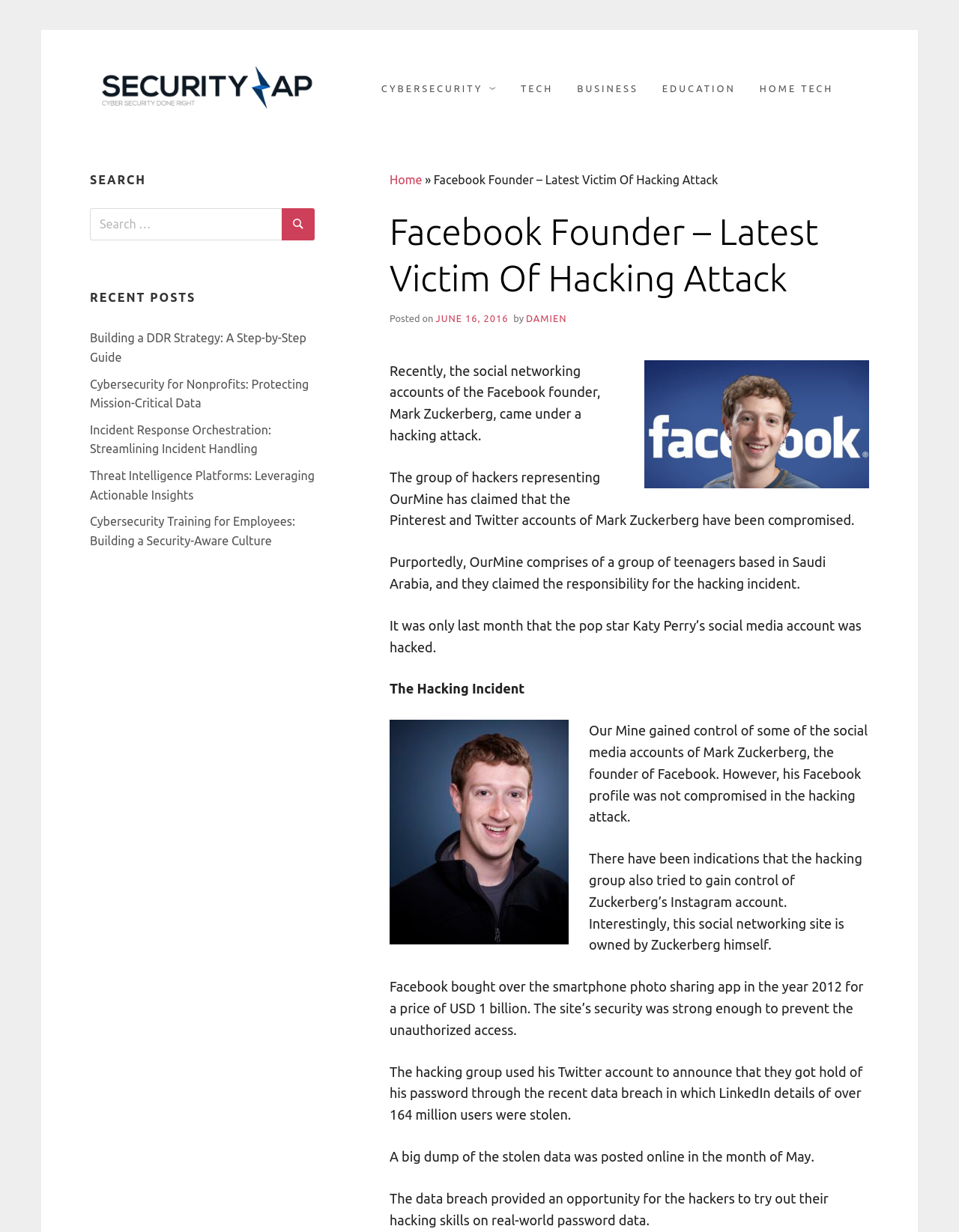Carefully examine the image and provide an in-depth answer to the question: How many social media accounts of Mark Zuckerberg were compromised?

According to the text, the hackers gained control of Mark Zuckerberg's Twitter and Pinterest accounts, but his Facebook profile was not compromised. There is also a mention of an attempt to gain control of his Instagram account, but it is not clear if they were successful.